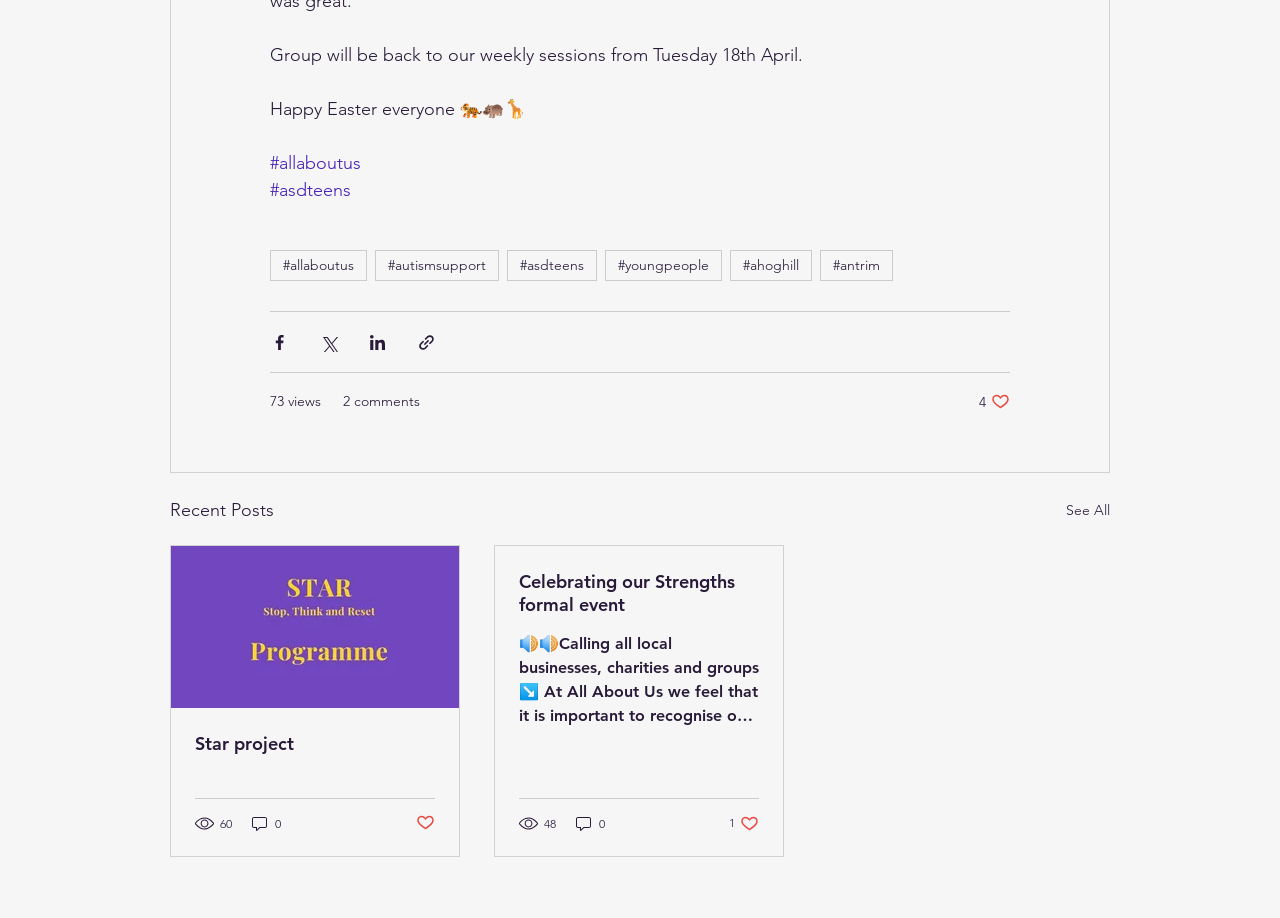Give a one-word or one-phrase response to the question: 
How many comments does the first article have?

2 comments